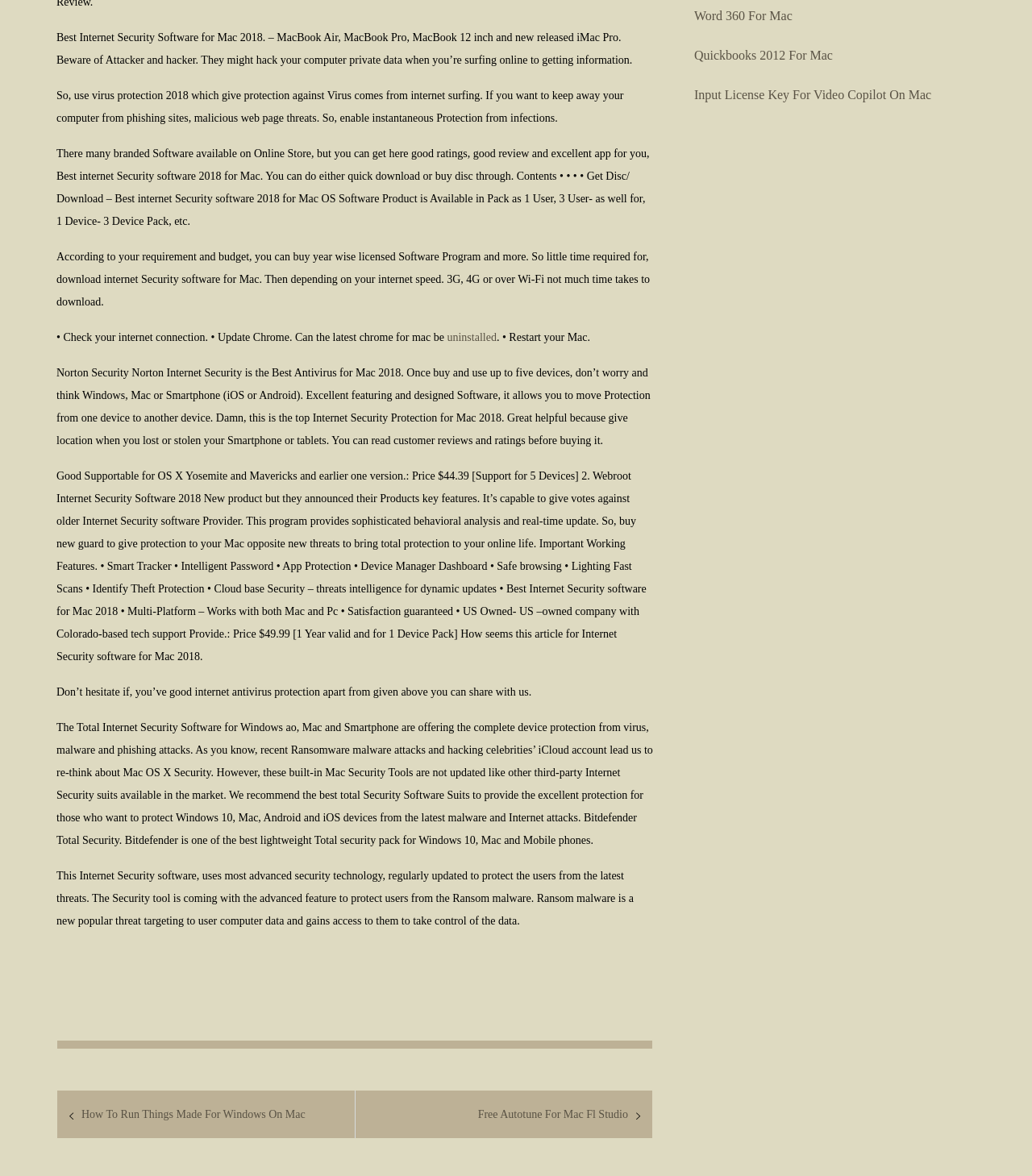Predict the bounding box of the UI element based on this description: "Twitter".

None